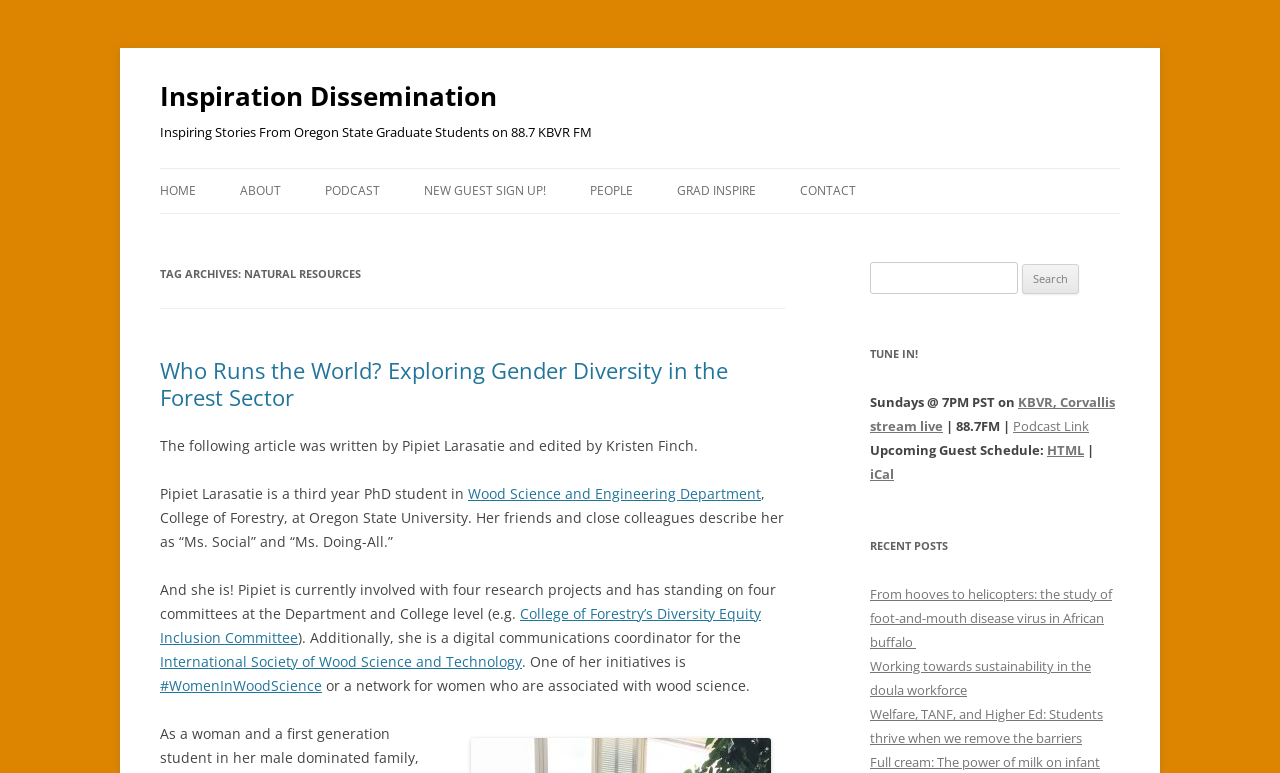Determine the coordinates of the bounding box for the clickable area needed to execute this instruction: "Listen to the podcast on KBVR, Corvallis".

[0.795, 0.509, 0.871, 0.532]